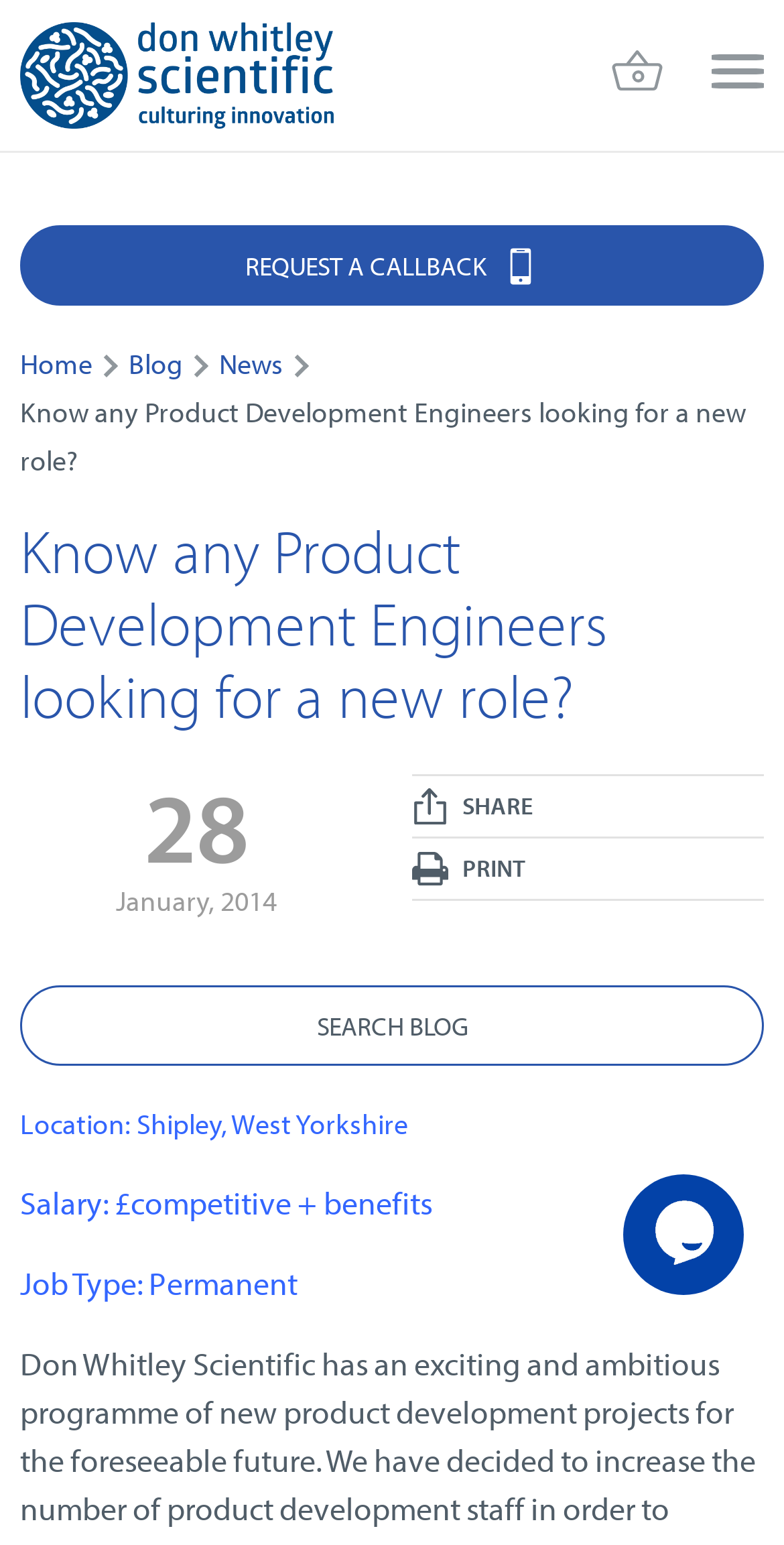From the webpage screenshot, identify the region described by name="s" placeholder="Search this website…". Provide the bounding box coordinates as (top-left x, top-left y, bottom-right x, bottom-right y), with each value being a floating point number between 0 and 1.

None